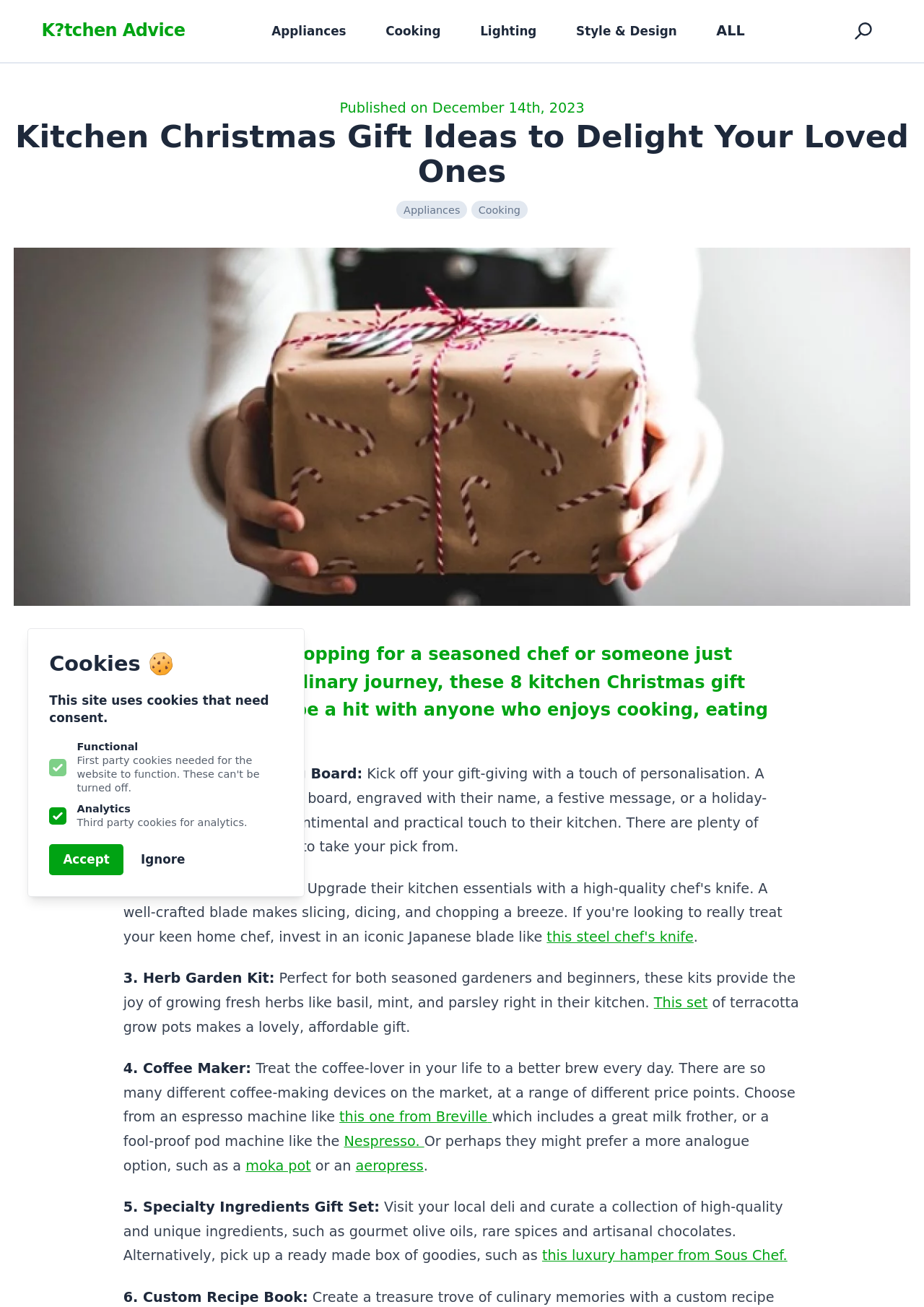What type of coffee maker is mentioned?
Please provide an in-depth and detailed response to the question.

The webpage mentions an espresso machine as one of the coffee maker options, specifically referencing 'this one from Breville'.